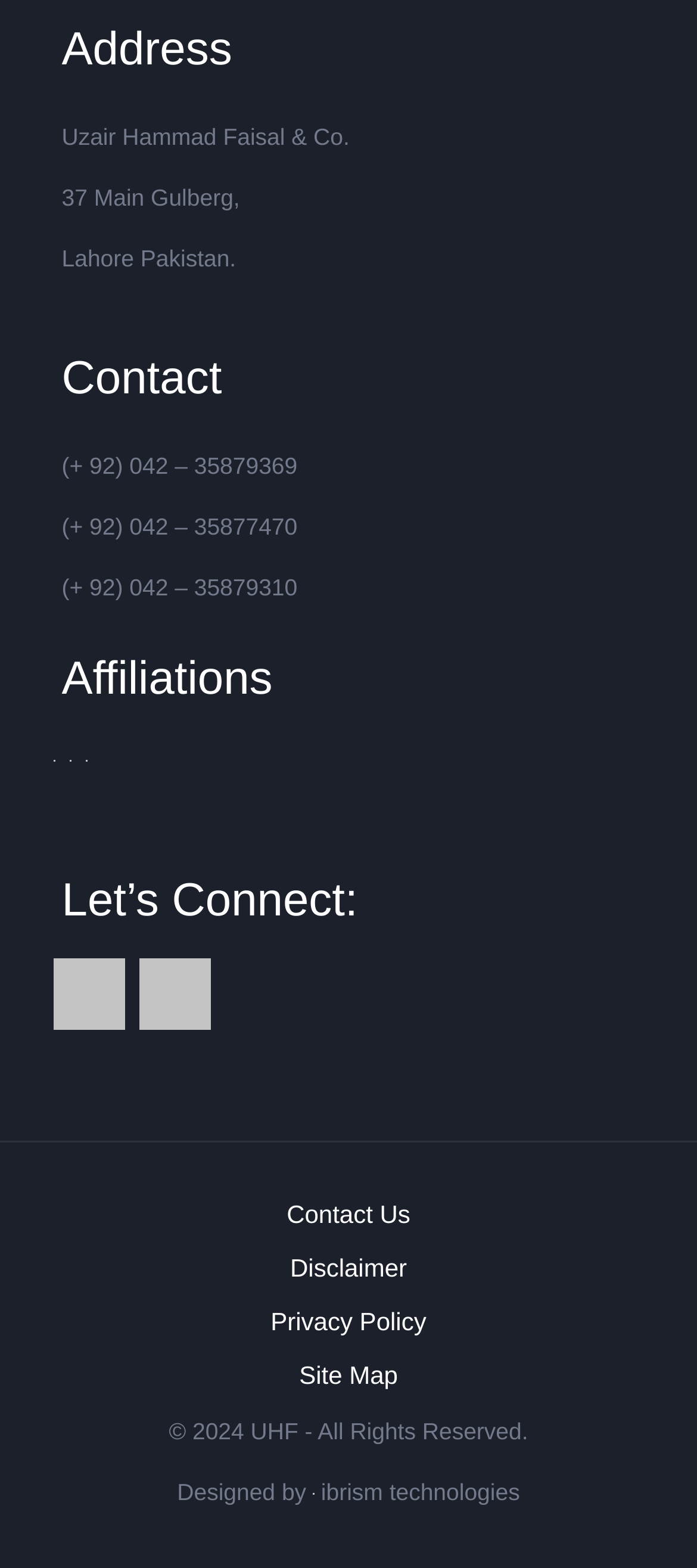Who designed the website?
Provide a detailed answer to the question, using the image to inform your response.

The website was designed by ibrism technologies, which is mentioned at the bottom of the webpage as a link element, along with their logo.